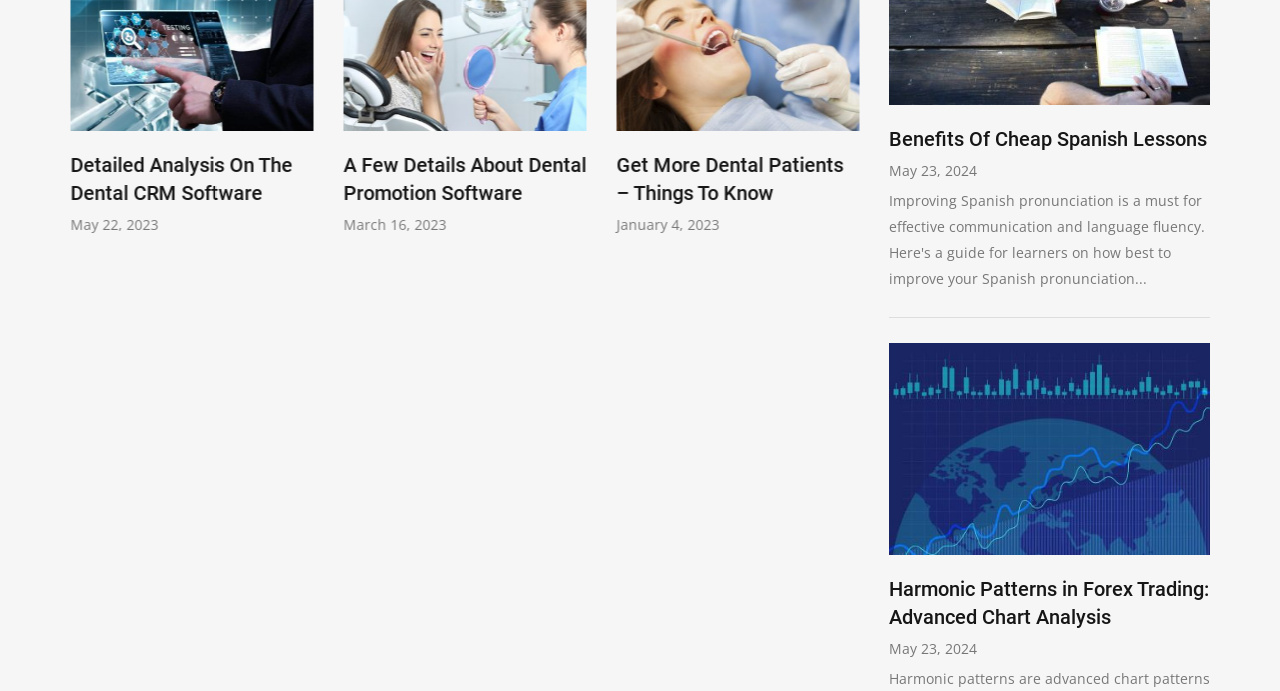Respond with a single word or phrase for the following question: 
What is the topic of the last article?

Harmonic Patterns in Forex Trading